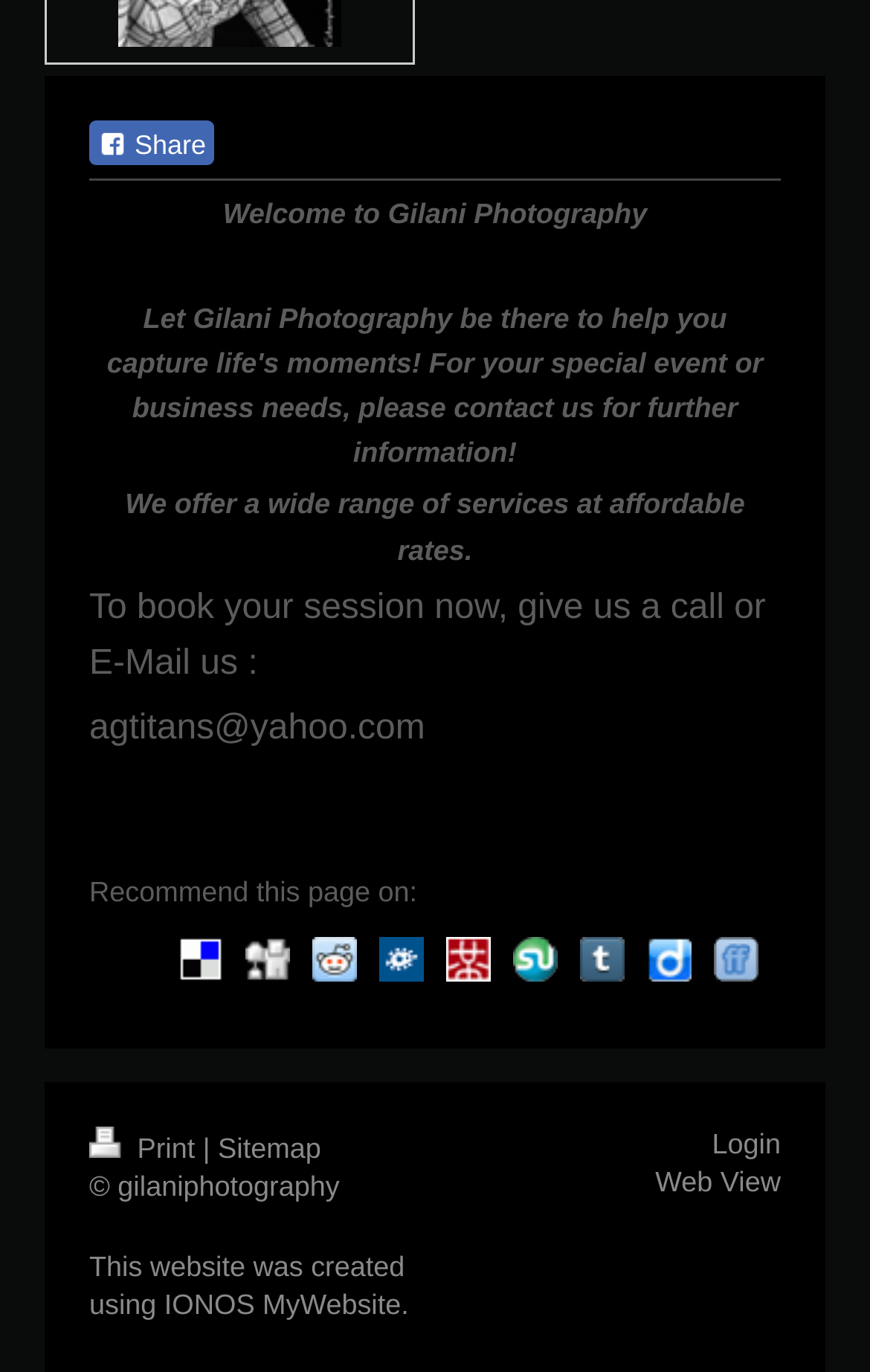Please specify the bounding box coordinates for the clickable region that will help you carry out the instruction: "Read the article about Bitcoin".

None